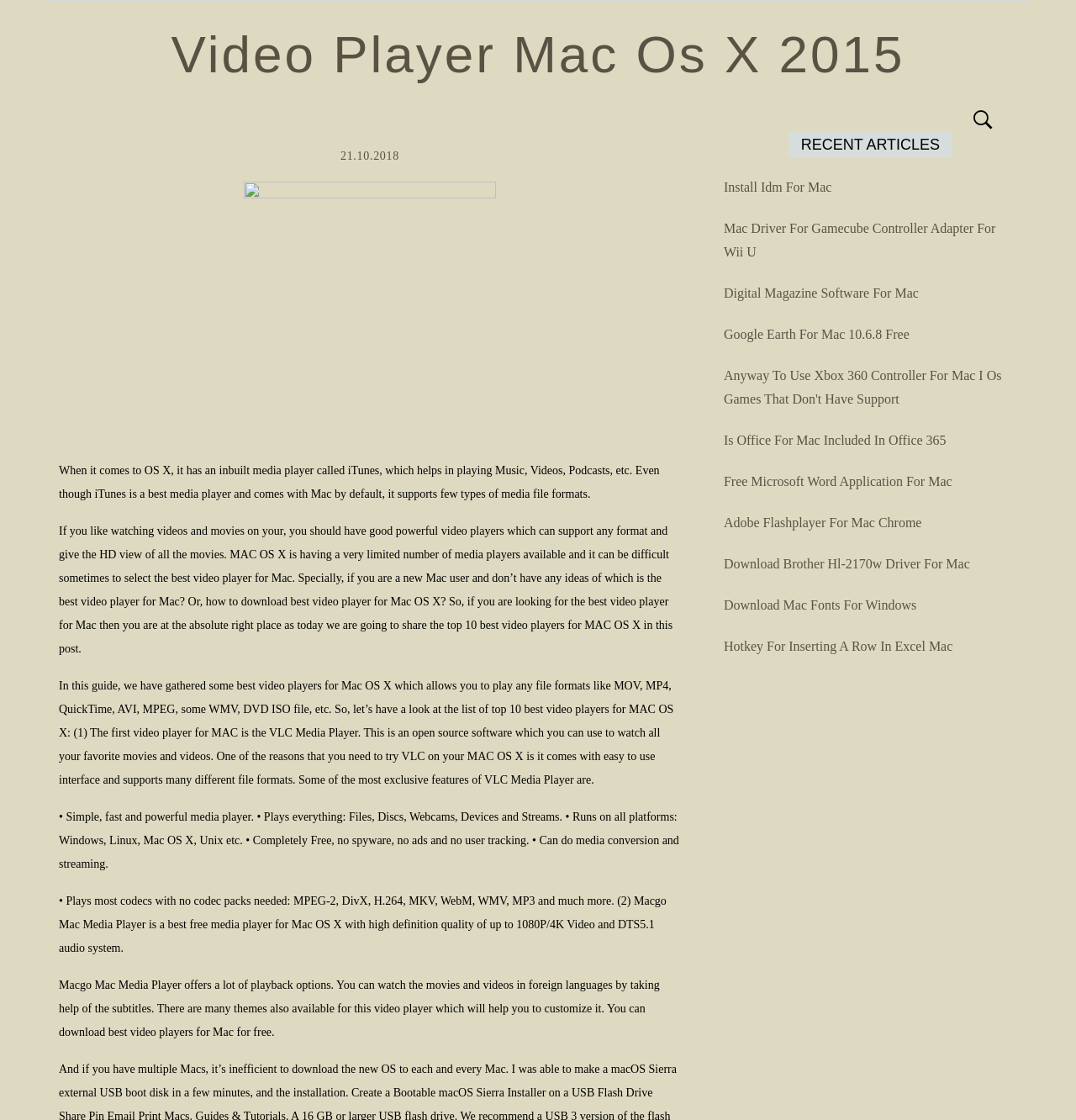What is the default media player for Mac OS X?
Look at the image and respond with a single word or a short phrase.

iTunes